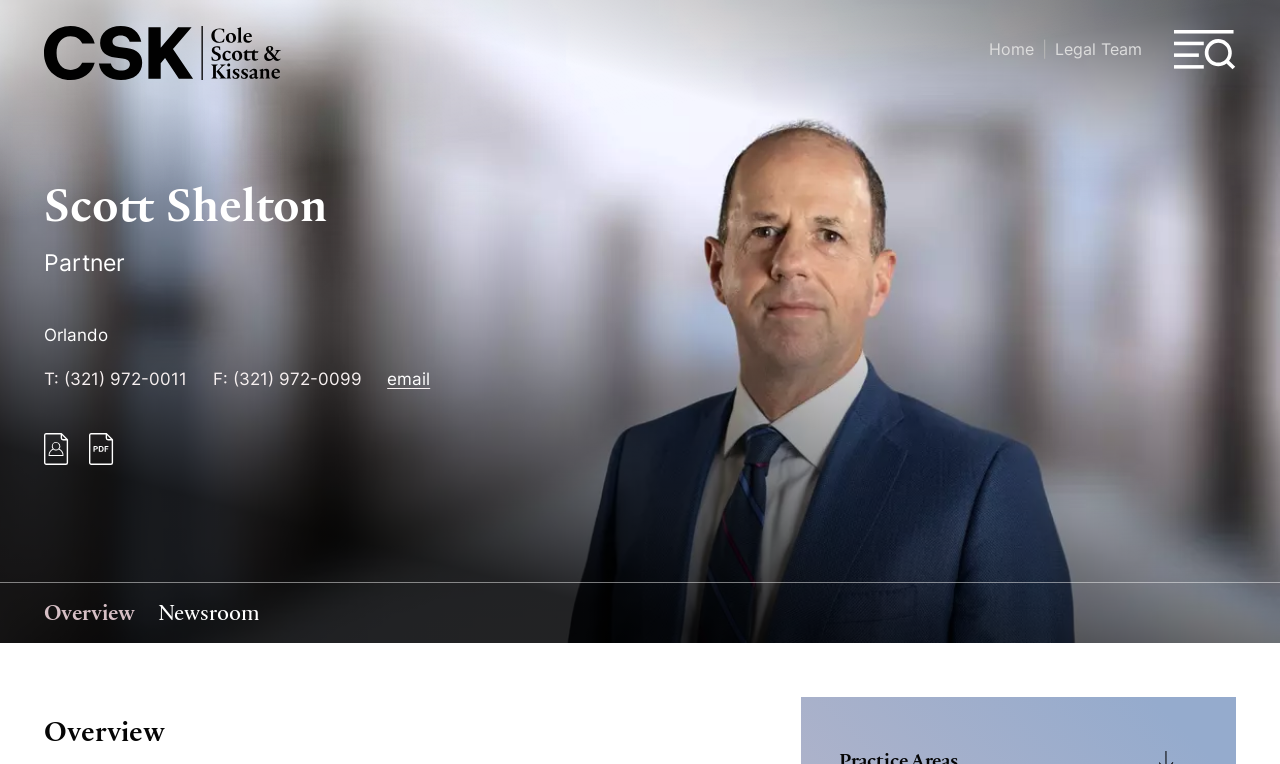Please locate the bounding box coordinates of the element that should be clicked to complete the given instruction: "view Scott Shelton's profile".

[0.034, 0.23, 0.484, 0.316]